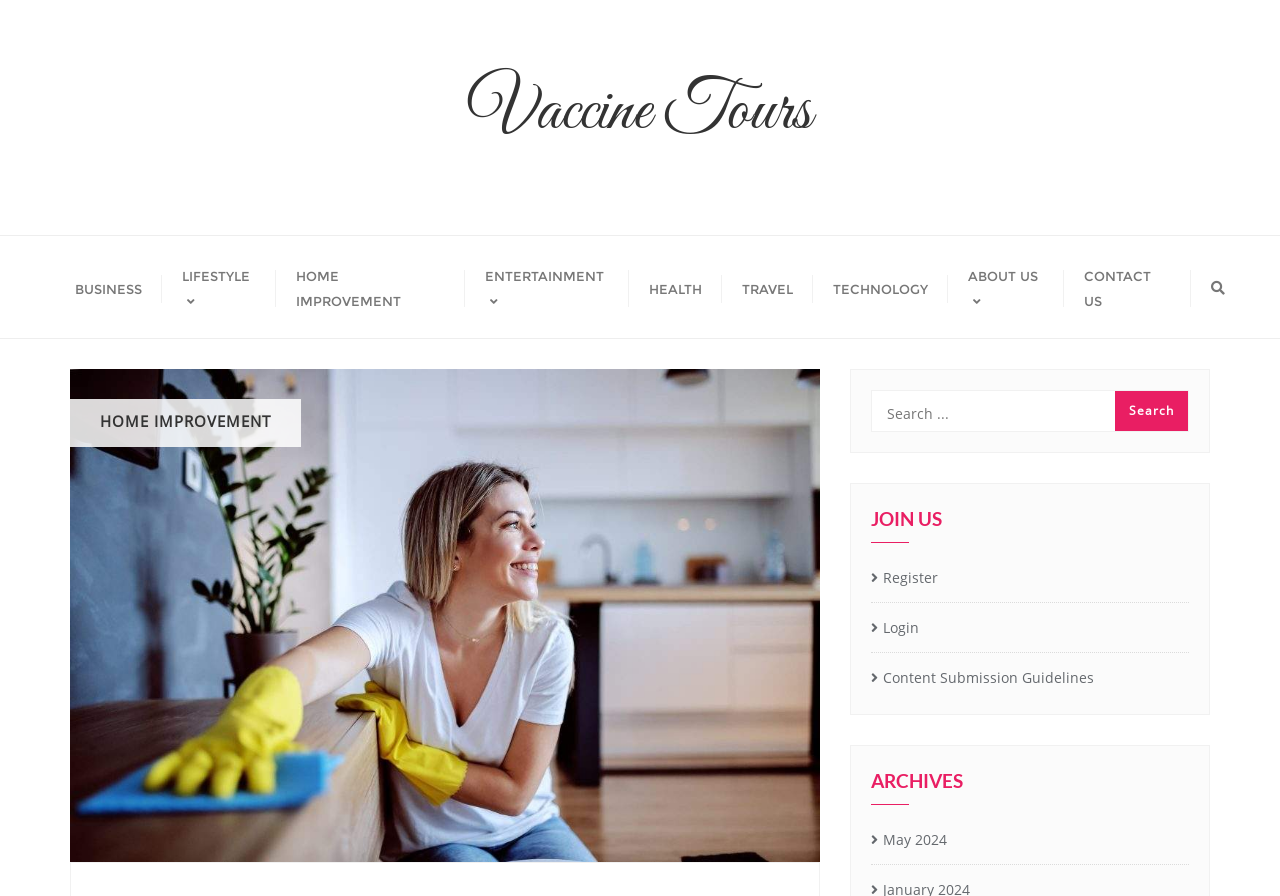Describe all significant elements and features of the webpage.

The webpage is about preparing one's home for the summer season, with a focus on home improvement. At the top, there is a navigation menu with links to various categories, including BUSINESS, LIFESTYLE, HOME IMPROVEMENT, ENTERTAINMENT, HEALTH, TRAVEL, TECHNOLOGY, ABOUT US, and CONTACT US. These links are positioned horizontally, with the HOME IMPROVEMENT link highlighted.

Below the navigation menu, there is a large image that takes up most of the width of the page, with the title "8 Smart Ways To Prepare Your Home For Summer Season". 

On the right side of the page, there is a search bar with a textbox and a search button. Above the search bar, there is a heading that says "JOIN US", followed by links to register, login, and content submission guidelines. 

Further down on the right side, there is another heading that says "ARCHIVES", followed by a link to May 2024. 

At the top right corner of the page, there is a small icon with a search symbol. On the top left corner, there is a link to "Vaccine Tours" with a heading that says the same.